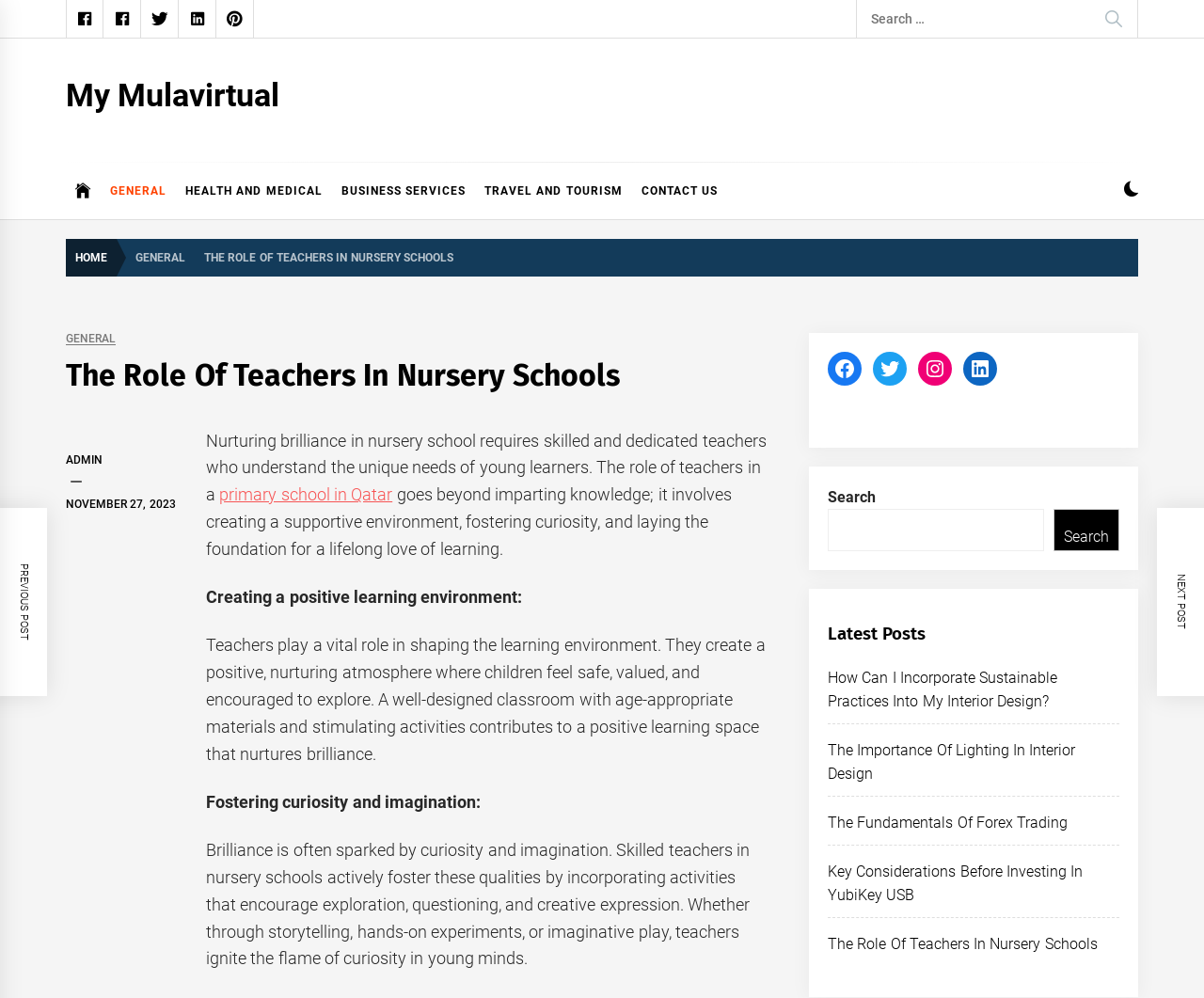Please locate the bounding box coordinates of the region I need to click to follow this instruction: "Click the 'iniciar sesión' link".

None